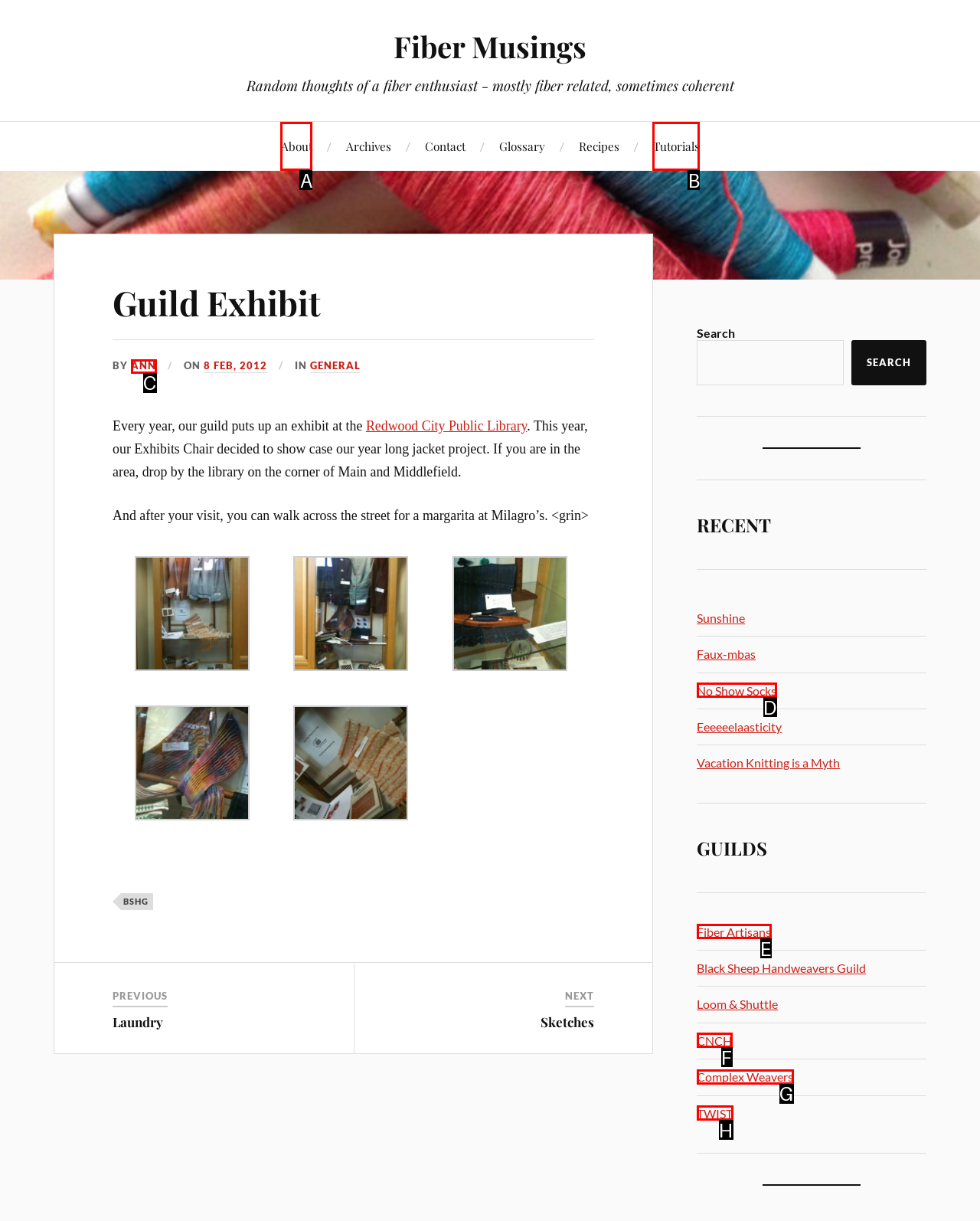Find the HTML element that matches the description: Services. Answer using the letter of the best match from the available choices.

None